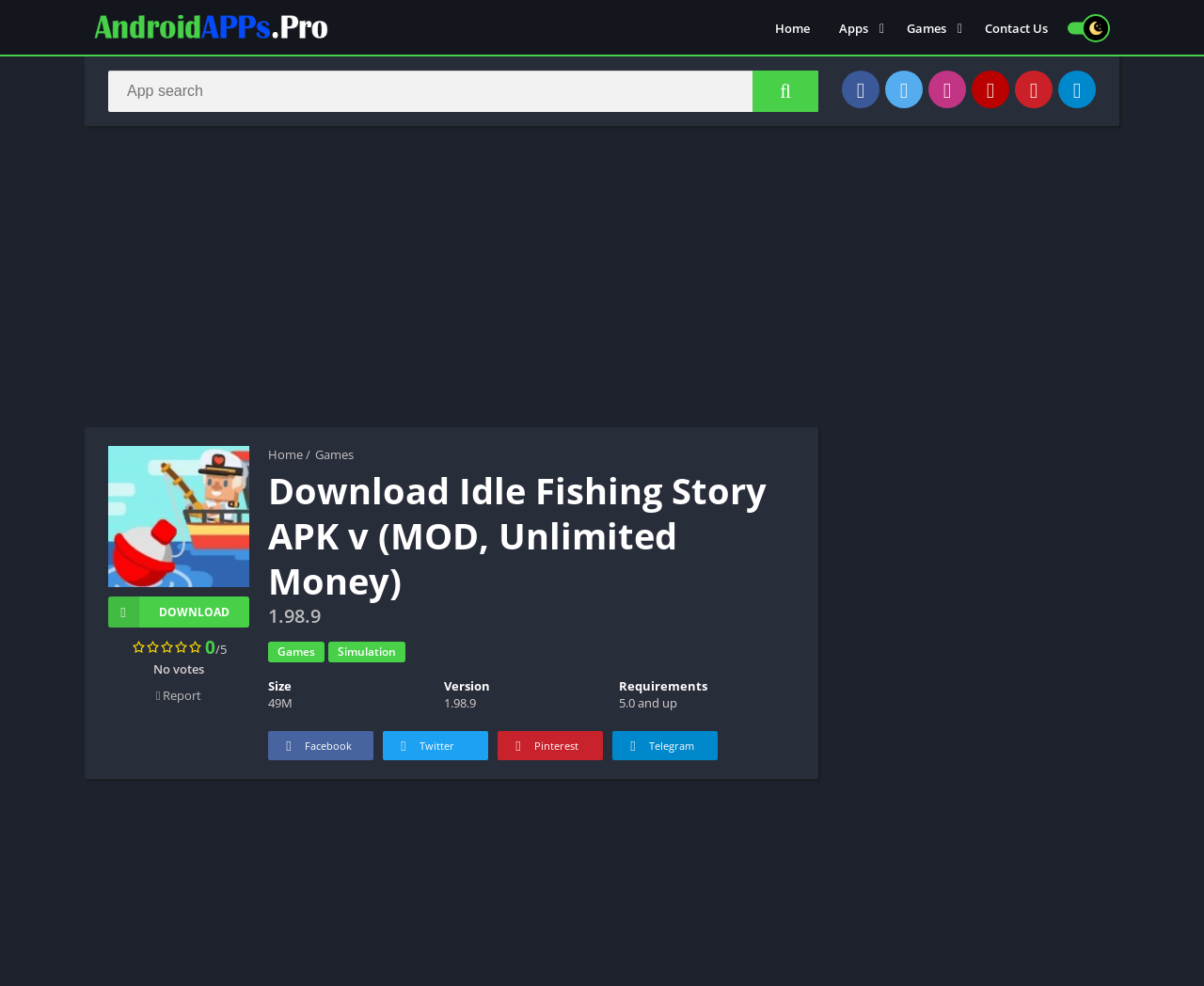Provide the bounding box coordinates for the area that should be clicked to complete the instruction: "Go to Games category".

[0.741, 0.012, 0.805, 0.045]